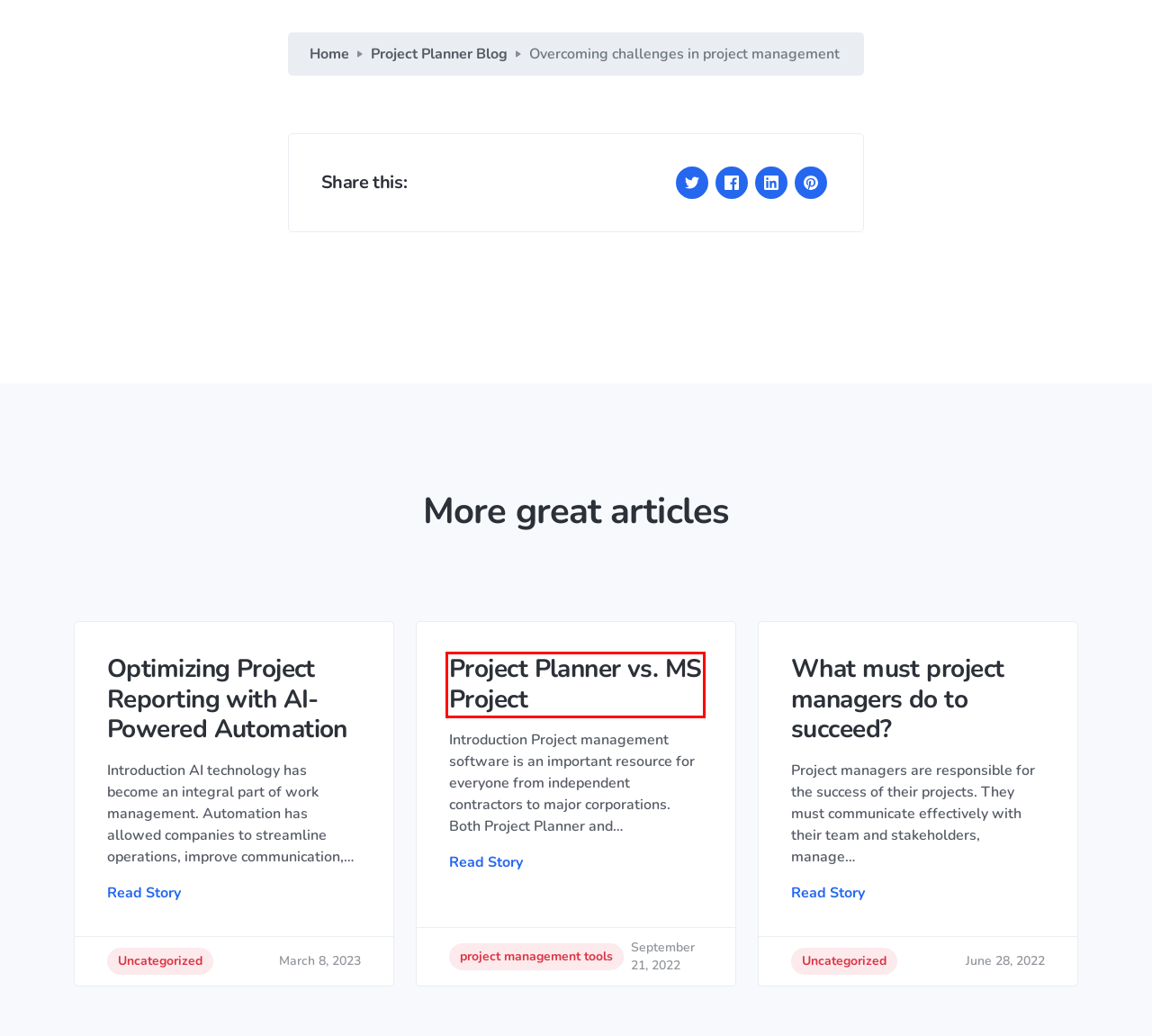You are given a screenshot depicting a webpage with a red bounding box around a UI element. Select the description that best corresponds to the new webpage after clicking the selected element. Here are the choices:
A. Project Planner – Ai powered Project management system
B. What must project managers do to succeed? – Project Planner
C. Project Planner vs. MS Project – Project Planner
D. Project Planner – Project Planner
E. project management tools – Project Planner
F. Blog – Project Planner
G. Project Planner Team – Project Planner
H. Optimizing Project Reporting with AI-Powered Automation – Project Planner

C